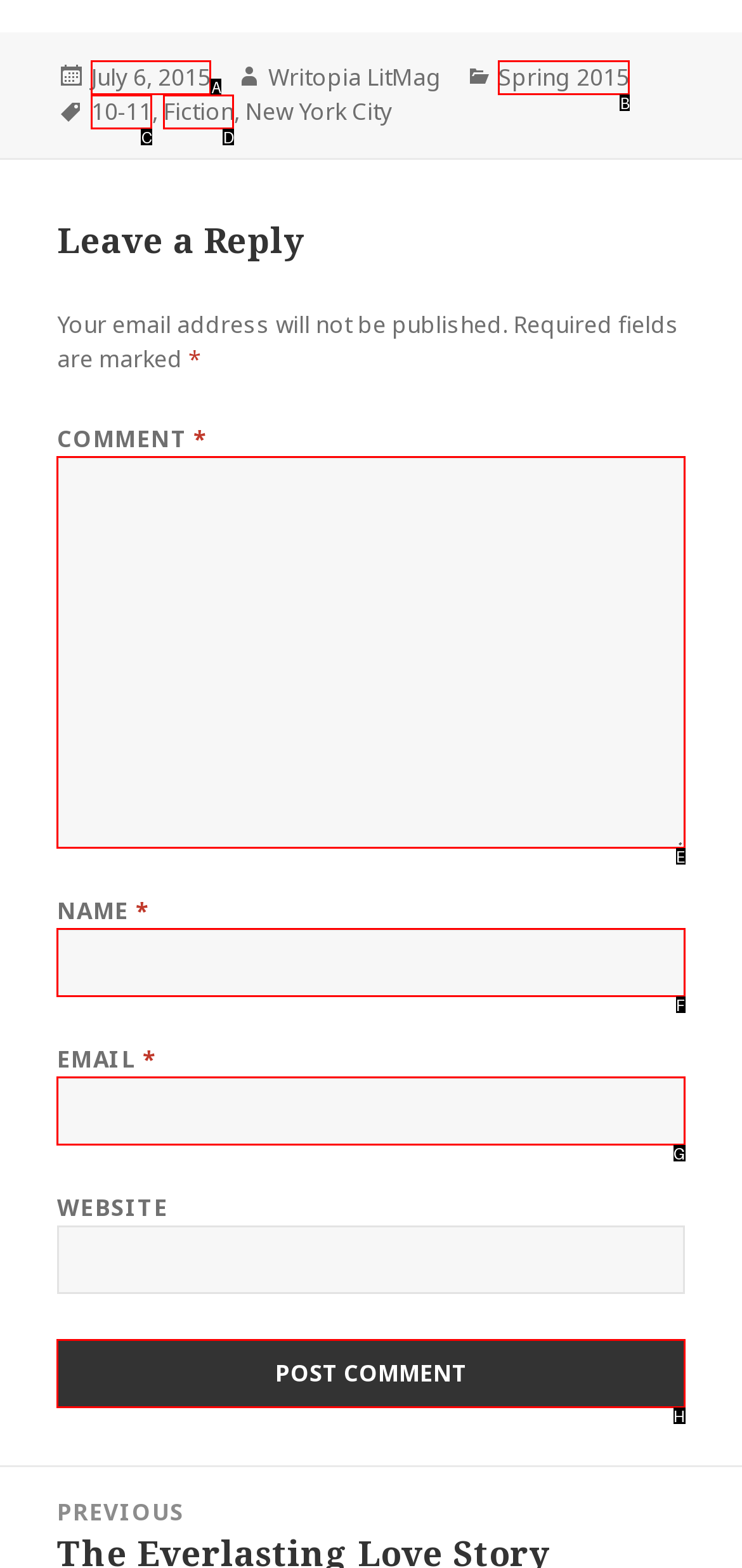Refer to the description: parent_node: NAME * name="author" and choose the option that best fits. Provide the letter of that option directly from the options.

F